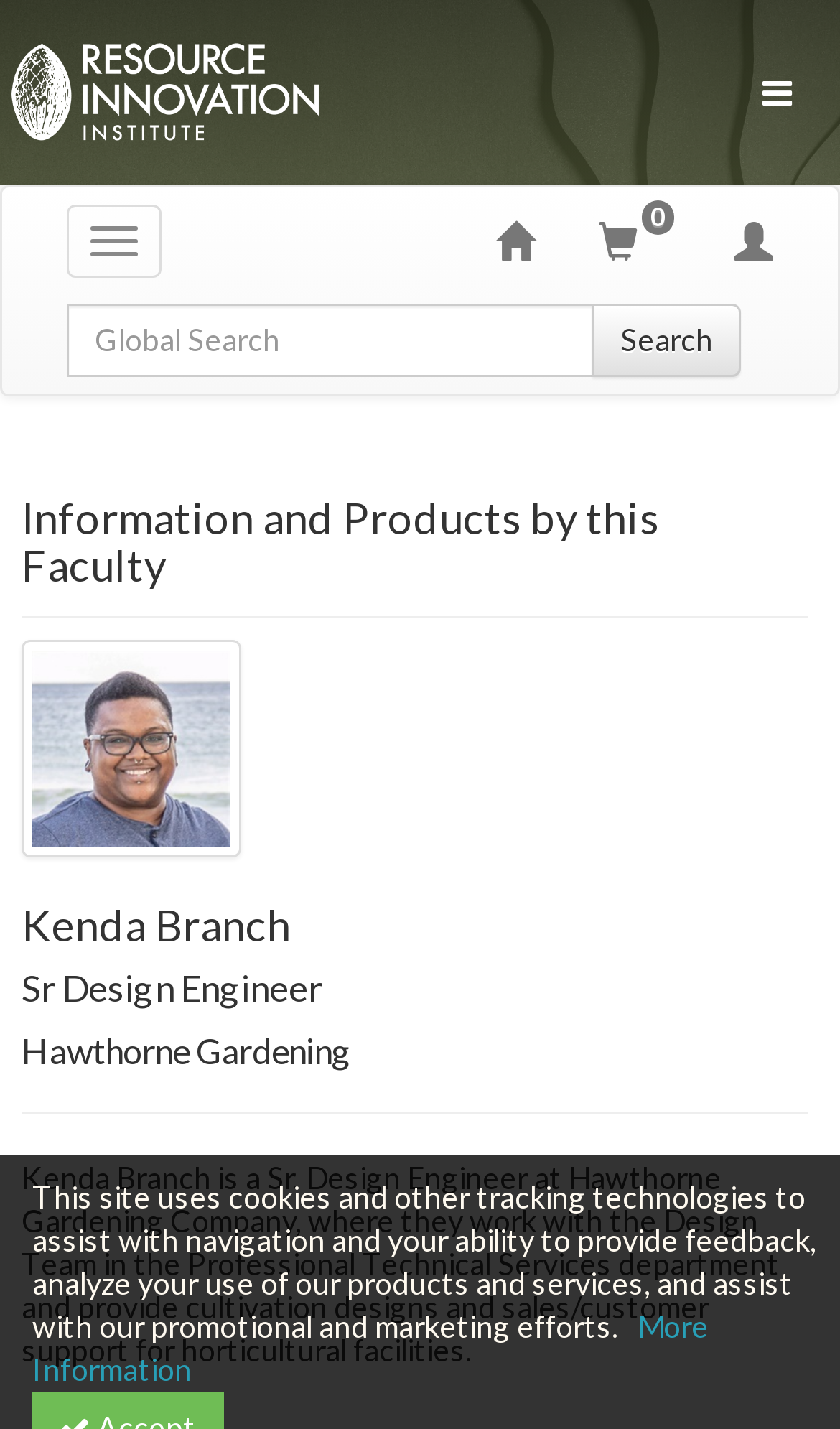Specify the bounding box coordinates of the area to click in order to execute this command: 'Click the logo'. The coordinates should consist of four float numbers ranging from 0 to 1, and should be formatted as [left, top, right, bottom].

[0.013, 0.046, 0.379, 0.075]